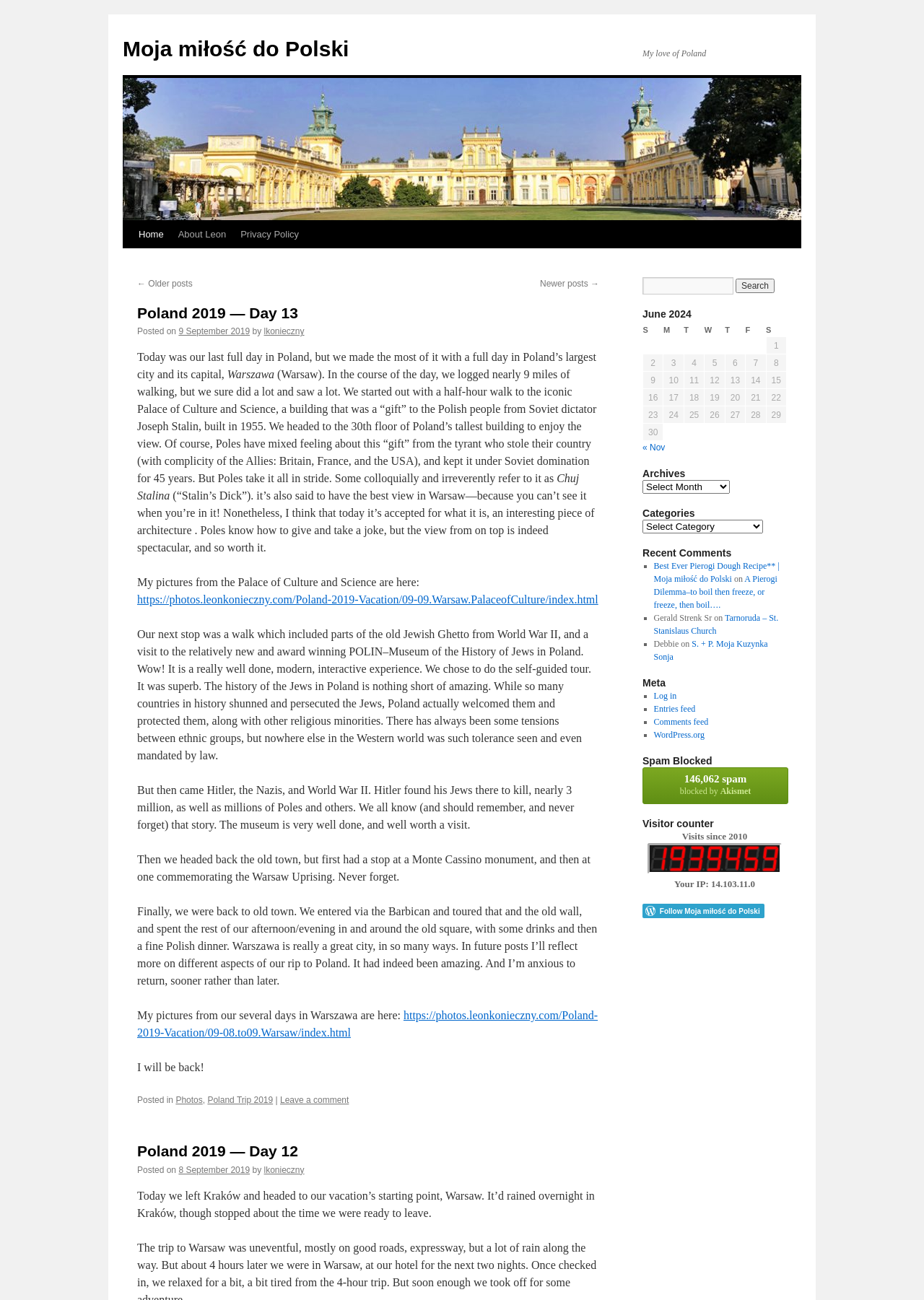Please identify the coordinates of the bounding box that should be clicked to fulfill this instruction: "View the 'Photos' category".

[0.19, 0.842, 0.219, 0.85]